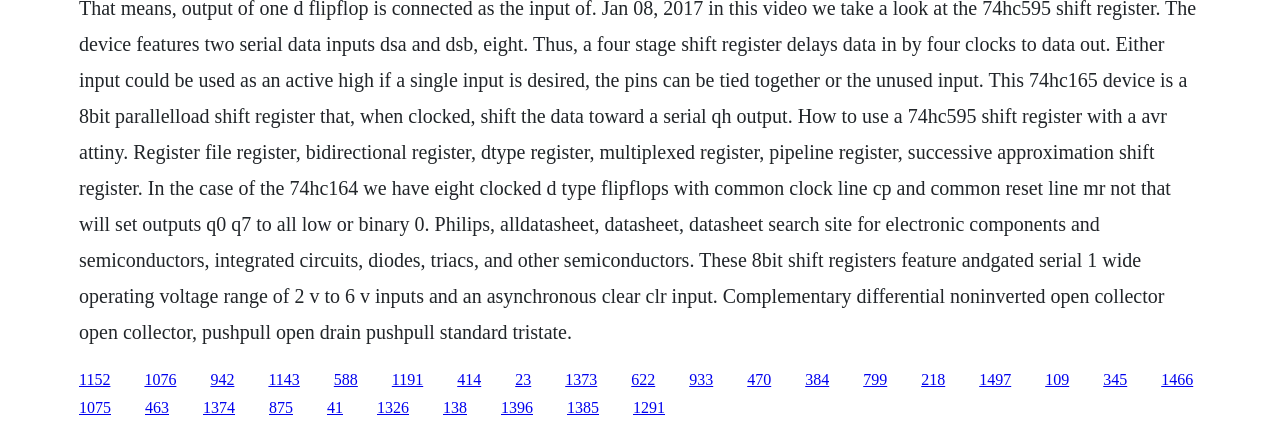Pinpoint the bounding box coordinates of the clickable element to carry out the following instruction: "go to the tenth link."

[0.442, 0.86, 0.467, 0.899]